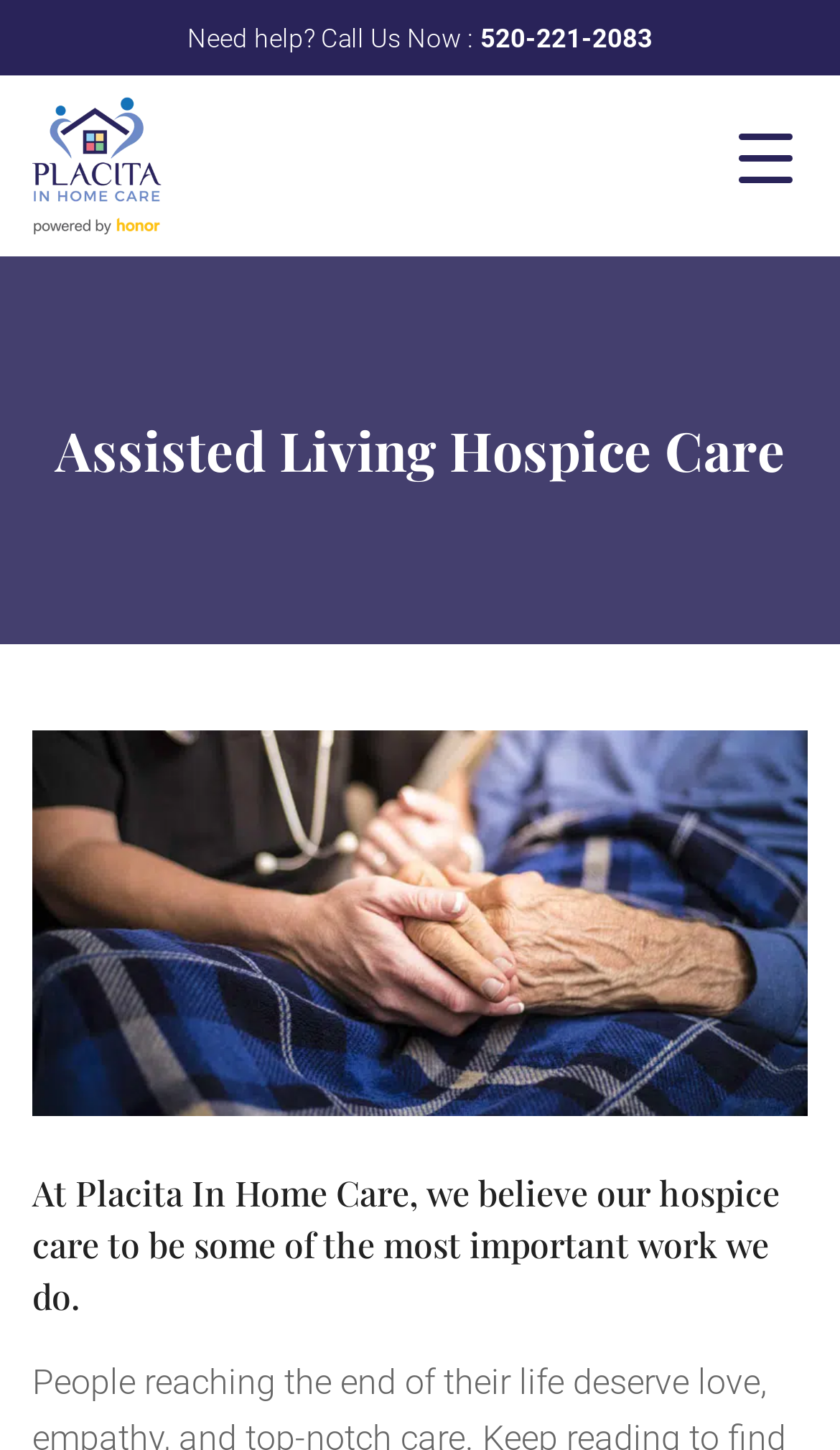What services does Placita offer?
Answer the question based on the image using a single word or a brief phrase.

In-home care